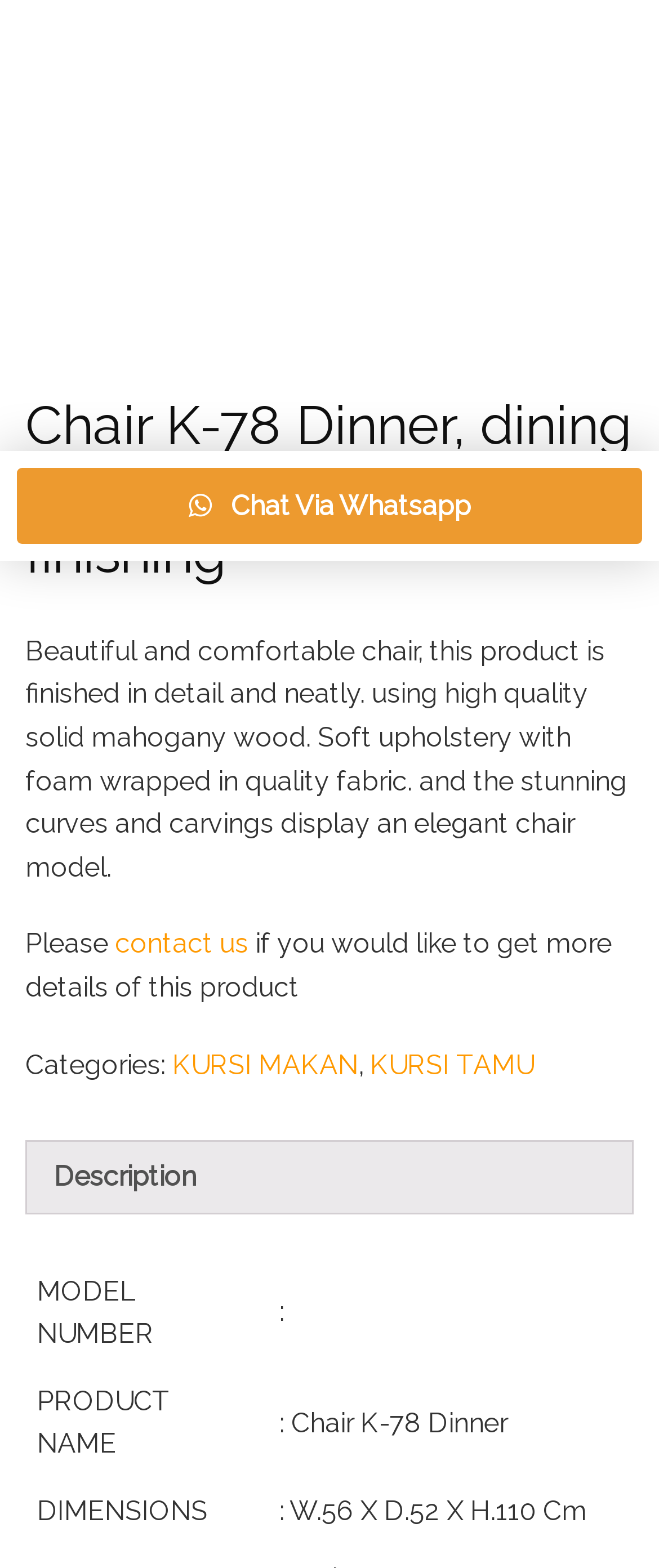Determine the bounding box coordinates in the format (top-left x, top-left y, bottom-right x, bottom-right y). Ensure all values are floating point numbers between 0 and 1. Identify the bounding box of the UI element described by: Chat Via Whatsapp

[0.026, 0.298, 0.974, 0.347]